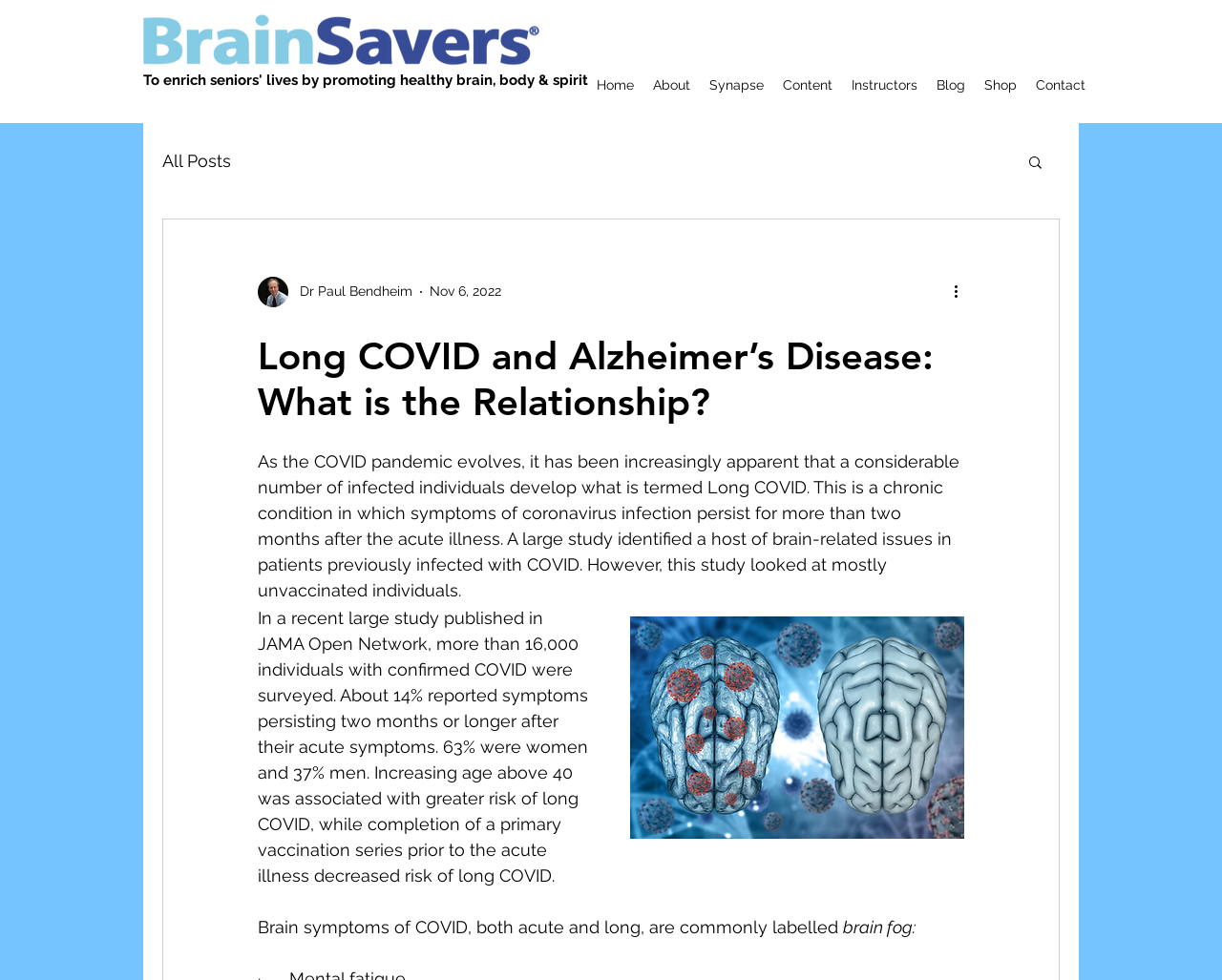Find the main header of the webpage and produce its text content.

Long COVID and Alzheimer’s Disease: What is the Relationship?